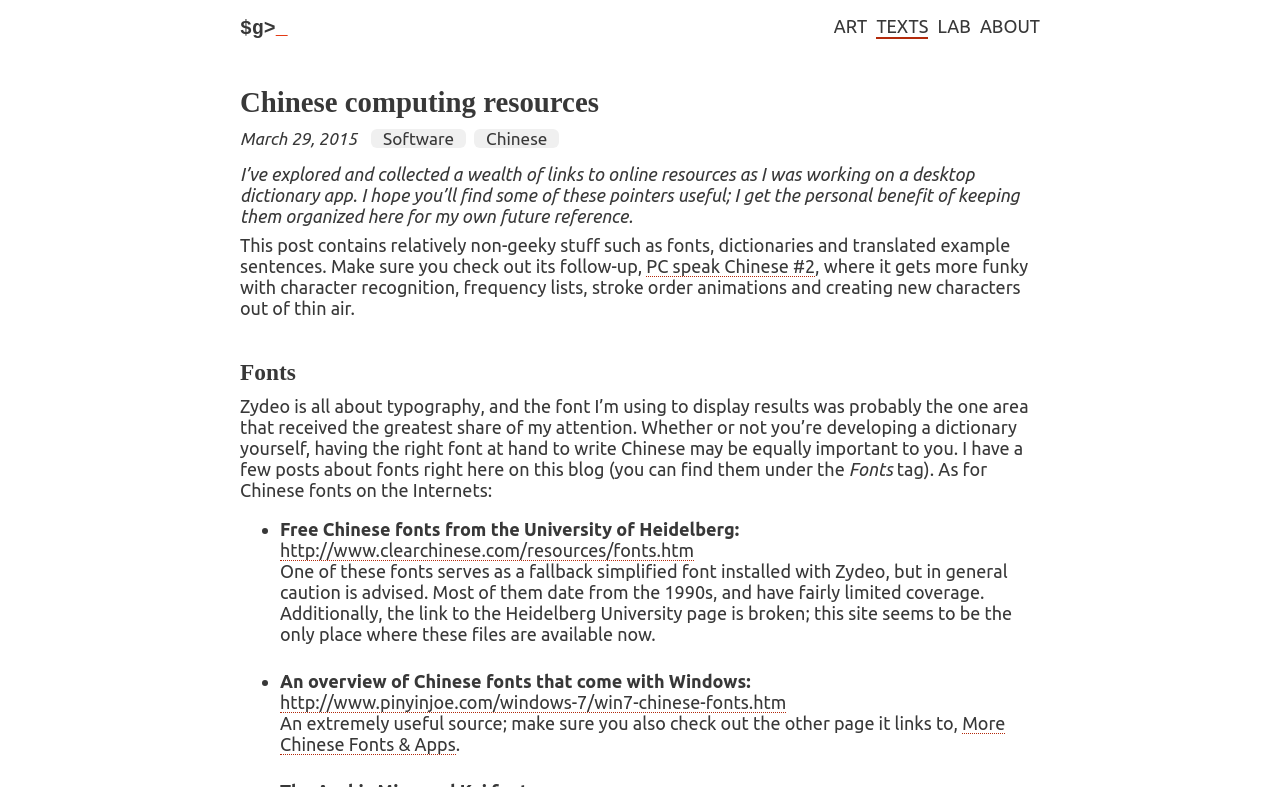What is the topic of the webpage?
Using the image provided, answer with just one word or phrase.

Chinese computing resources